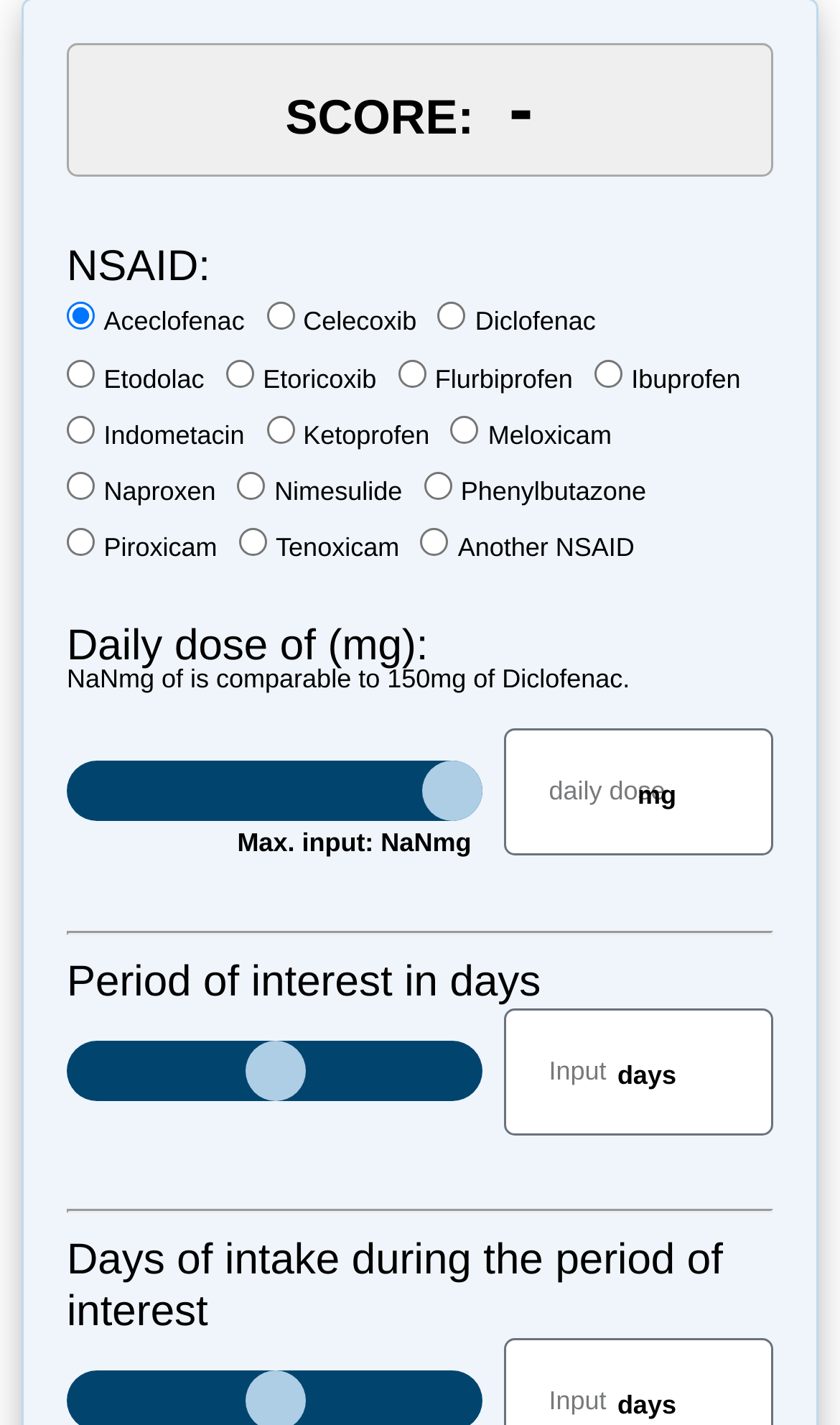Please determine the bounding box coordinates of the section I need to click to accomplish this instruction: "Enter days of intake during the period of interest".

[0.599, 0.707, 0.92, 0.796]